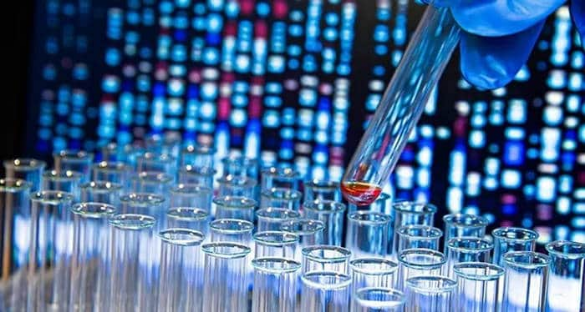What is the purpose of the Dual Display technology?
Craft a detailed and extensive response to the question.

The Dual Display technology is designed for rapid antibody generation targeted at specific cancer cells, which reflects the pressing need to enhance efficacy in therapies for patients facing time-sensitive challenges.